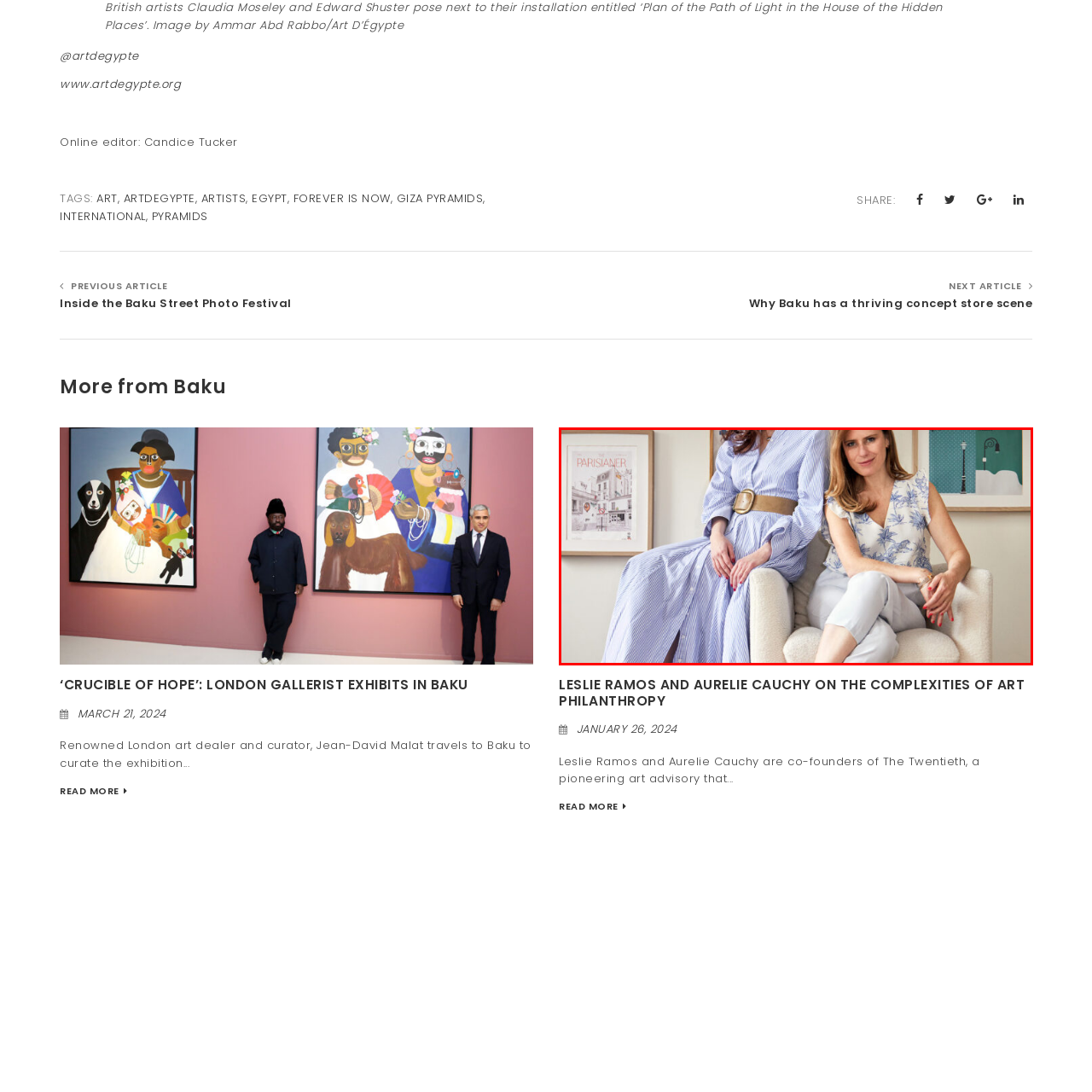Draft a detailed caption for the image located inside the red outline.

In this engaging image, two women sit together on a stylish chair, showcasing a contemporary and chic aesthetic. The woman on the left is dressed in a flowing, blue and white striped maxi dress, cinched at the waist with a striking belt, exuding an air of elegance and poise. Her relaxed posture complements the serene atmosphere portrayed in the setting. To her right, the second woman sports a fashionable light floral blouse paired with tailored light gray pants, highlighting a modern and sophisticated style. Behind them, well-framed artworks, including a colorful piece that reads "THE PARISIANER," adorn the walls, adding a touch of artistic flair and personality to the scene, and hinting at a shared appreciation for culture and creativity. This image epitomizes a harmonious blend of fashion, friendship, and artistic expression.